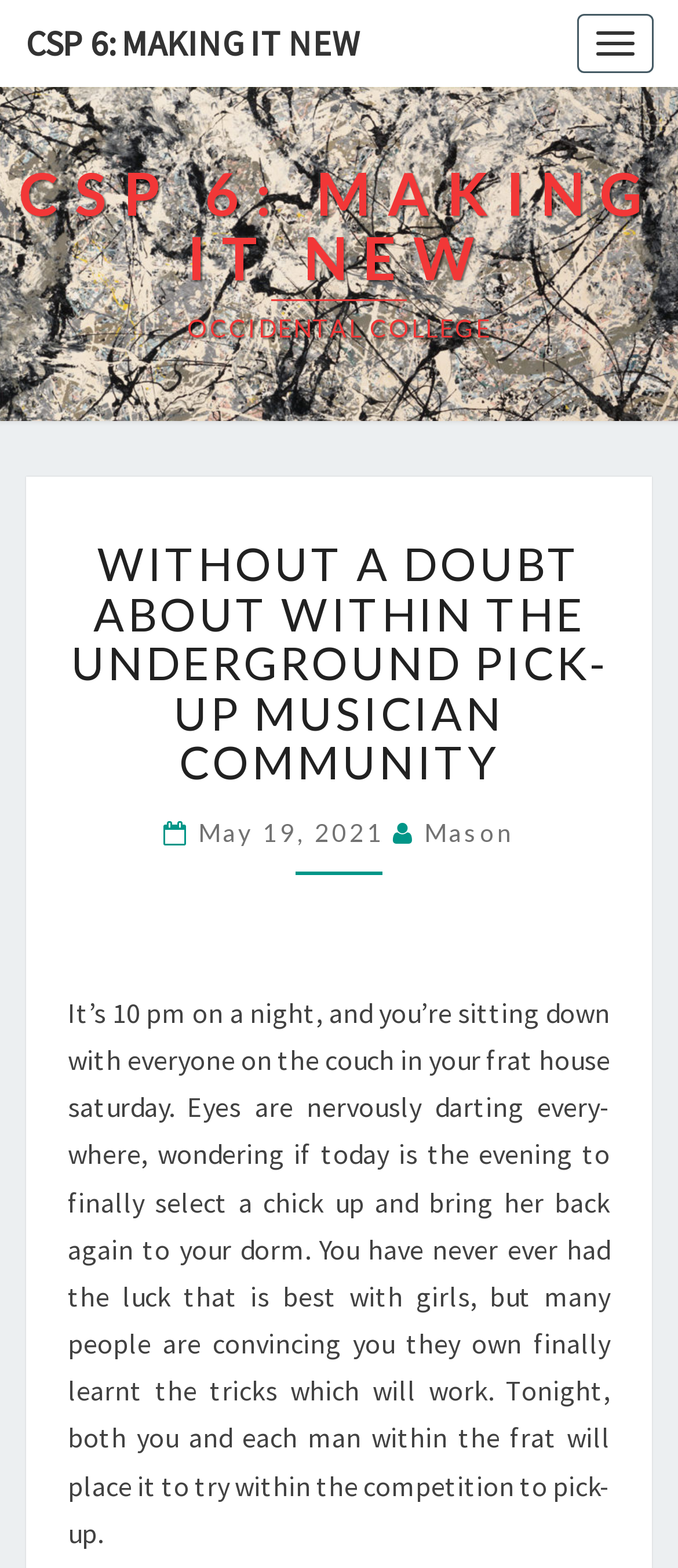Produce an extensive caption that describes everything on the webpage.

The webpage appears to be a blog post or article page. At the top, there is a navigation button labeled "Toggle navigation" positioned near the top-right corner. Below it, there is a prominent link "CSP 6: MAKING IT NEW" that spans across the top of the page, followed by a secondary link "CSP 6: MAKING IT NEW OCCIDENTAL COLLEGE" that takes up the full width of the page.

The main content area is divided into sections, with a header section containing the title "WITHOUT A DOUBT ABOUT WITHIN THE UNDERGROUND PICK-UP MUSICIAN COMMUNITY" in a large font size, positioned roughly in the middle of the page. Below the title, there is a subheading section containing the date "May 19, 2021" and the author's name "Mason", with the date and author's name separated by an icon.

The main article content starts below the subheading section, with a block of text that describes a scene where a group of people are sitting in a frat house, discussing how to pick up girls. The text is written in a conversational tone and takes up most of the page's content area.

There are no images on the page, and the overall layout is focused on presenting the article's content in a clear and readable manner.